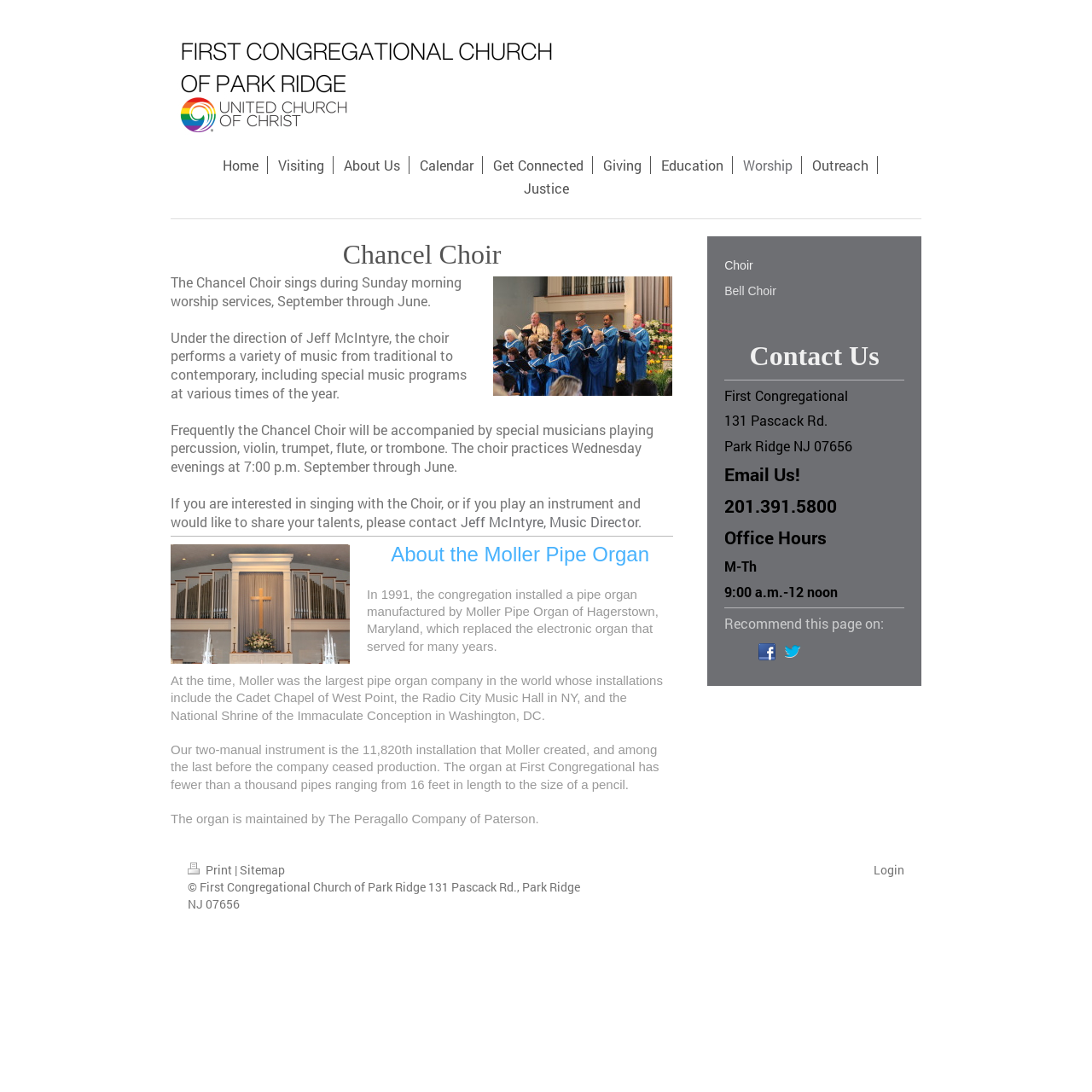Reply to the question with a single word or phrase:
What is the purpose of the Chancel Choir?

Sings during Sunday morning worship services